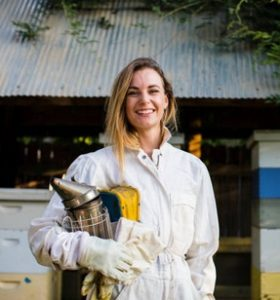Use a single word or phrase to answer the question:
What is the background of the image?

Rustic setting with beehives